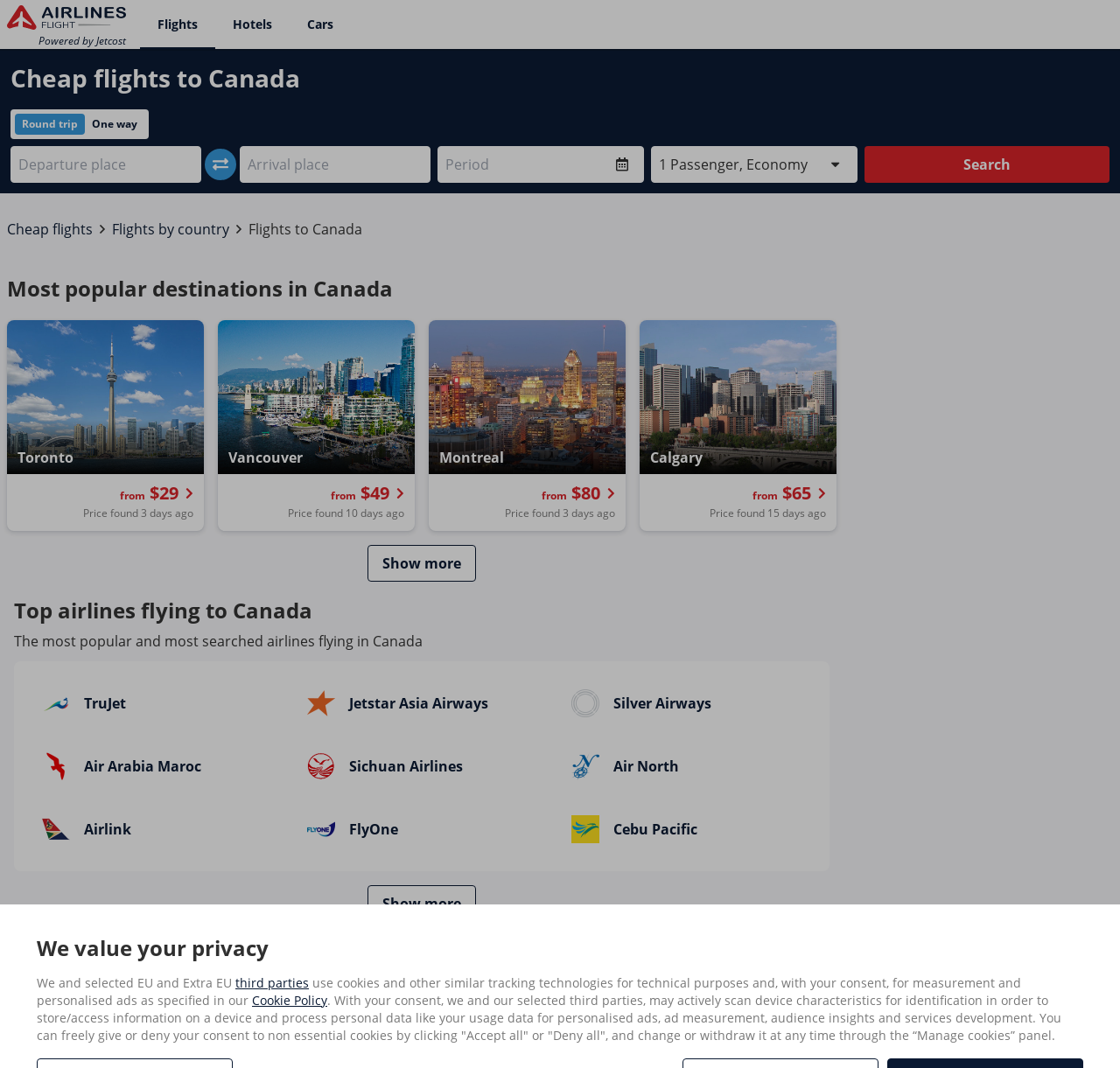Can you find the bounding box coordinates for the element to click on to achieve the instruction: "View top airlines flying to Canada"?

[0.012, 0.557, 0.741, 0.584]